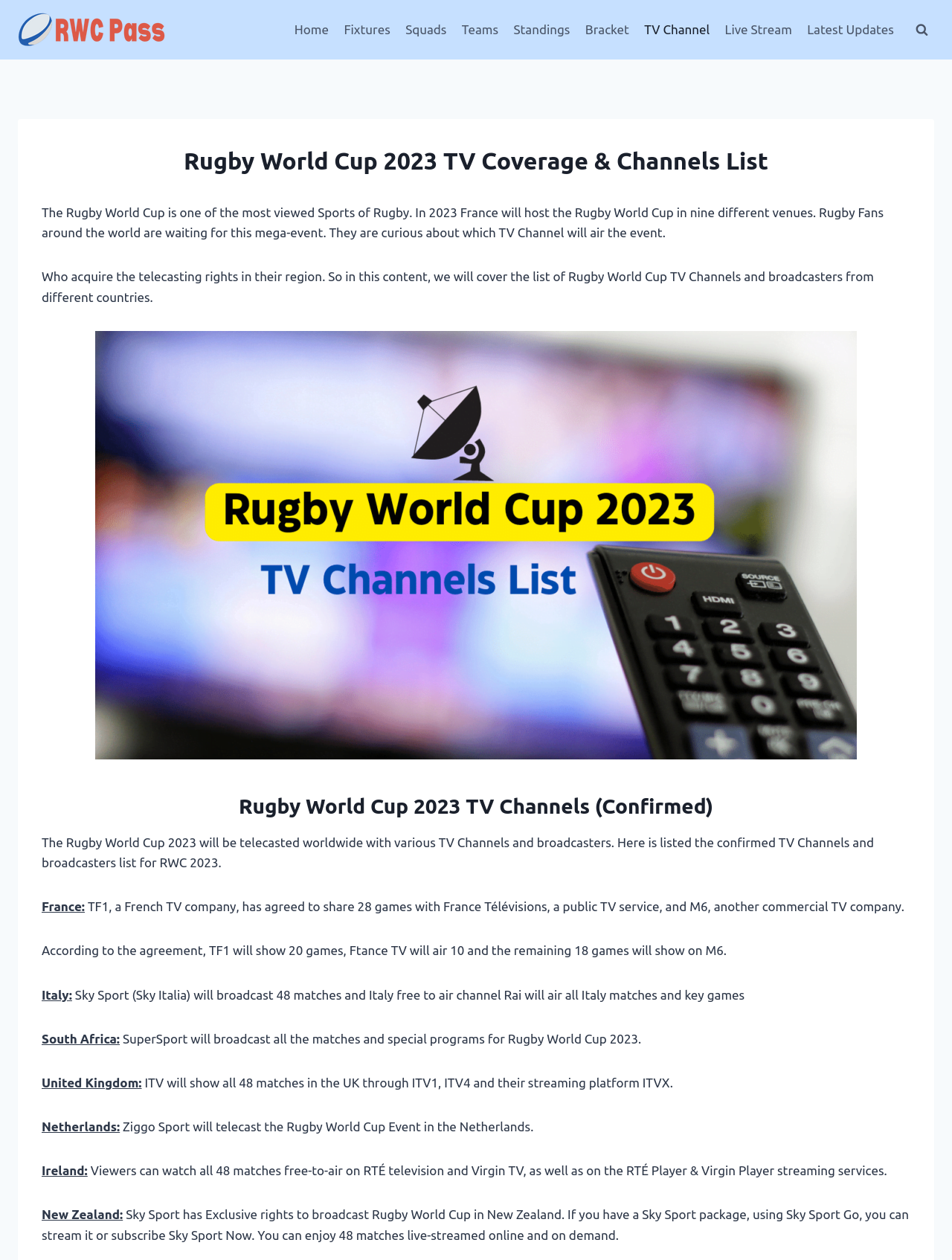Using the provided description aria-label="Rugby World Cup Pass", find the bounding box coordinates for the UI element. Provide the coordinates in (top-left x, top-left y, bottom-right x, bottom-right y) format, ensuring all values are between 0 and 1.

[0.019, 0.0, 0.175, 0.047]